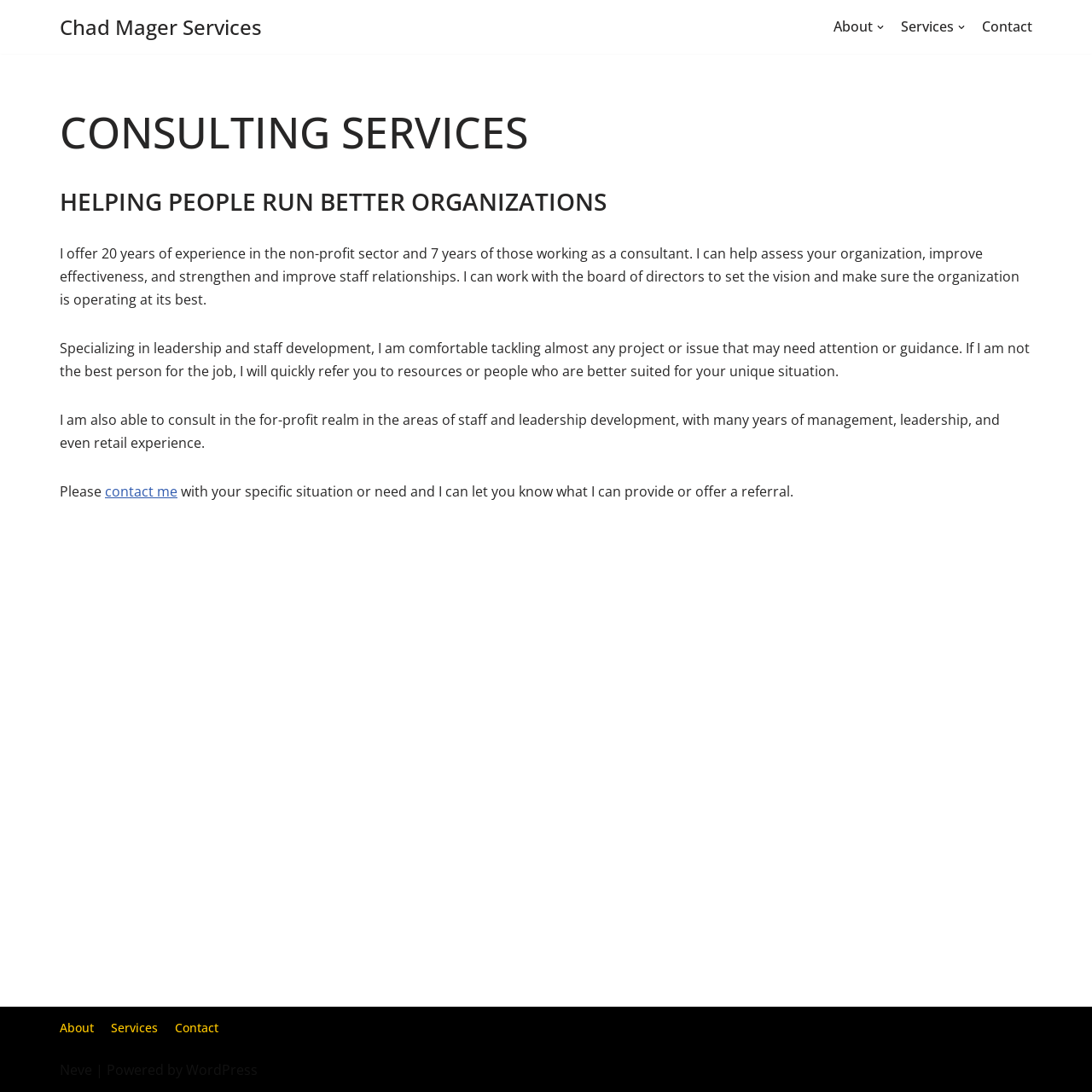Identify the bounding box coordinates of the element that should be clicked to fulfill this task: "contact the consultant". The coordinates should be provided as four float numbers between 0 and 1, i.e., [left, top, right, bottom].

[0.096, 0.442, 0.162, 0.459]